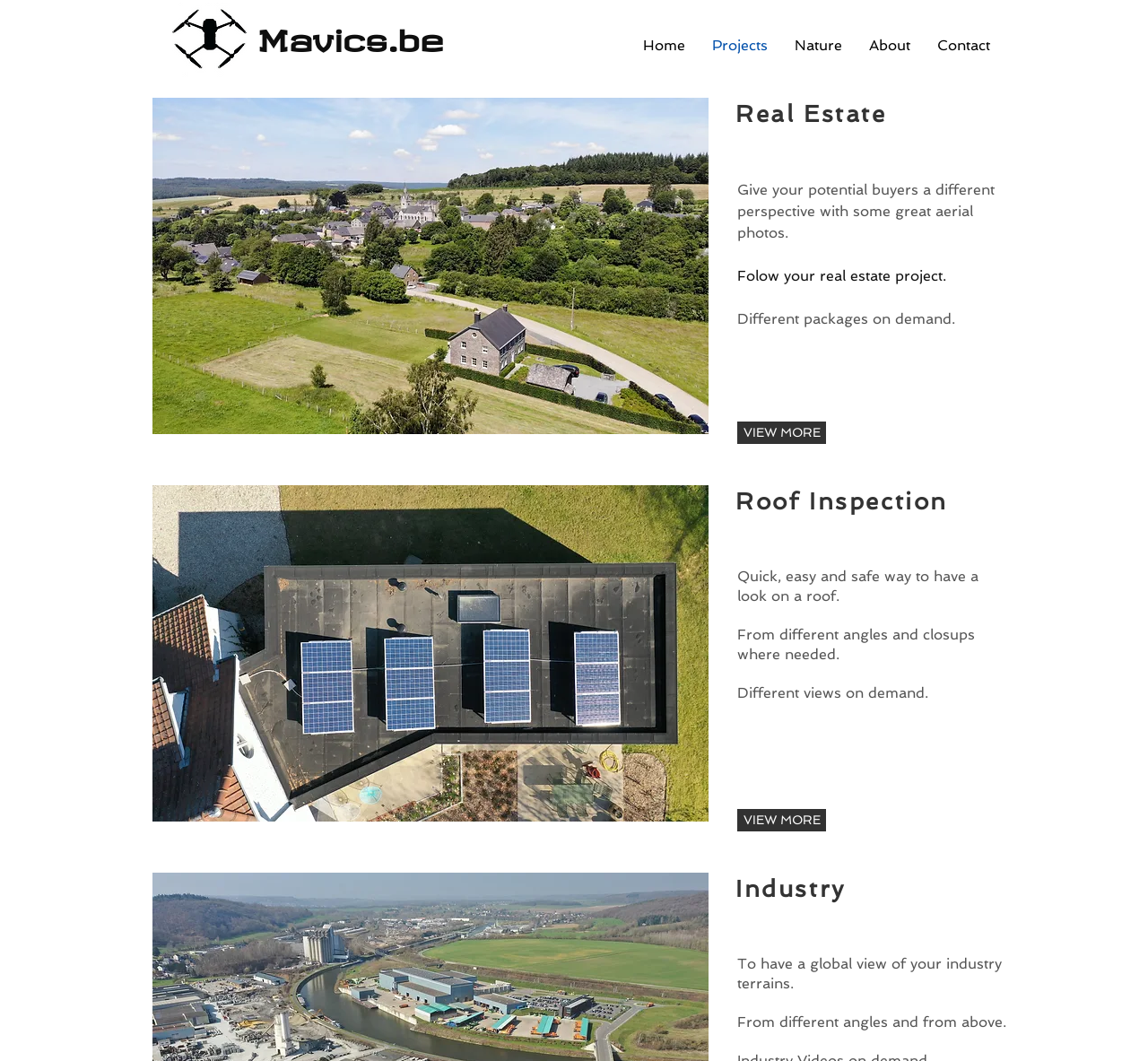Locate the bounding box coordinates of the element to click to perform the following action: 'Click the 'VIEW MORE' button'. The coordinates should be given as four float values between 0 and 1, in the form of [left, top, right, bottom].

[0.642, 0.397, 0.72, 0.418]